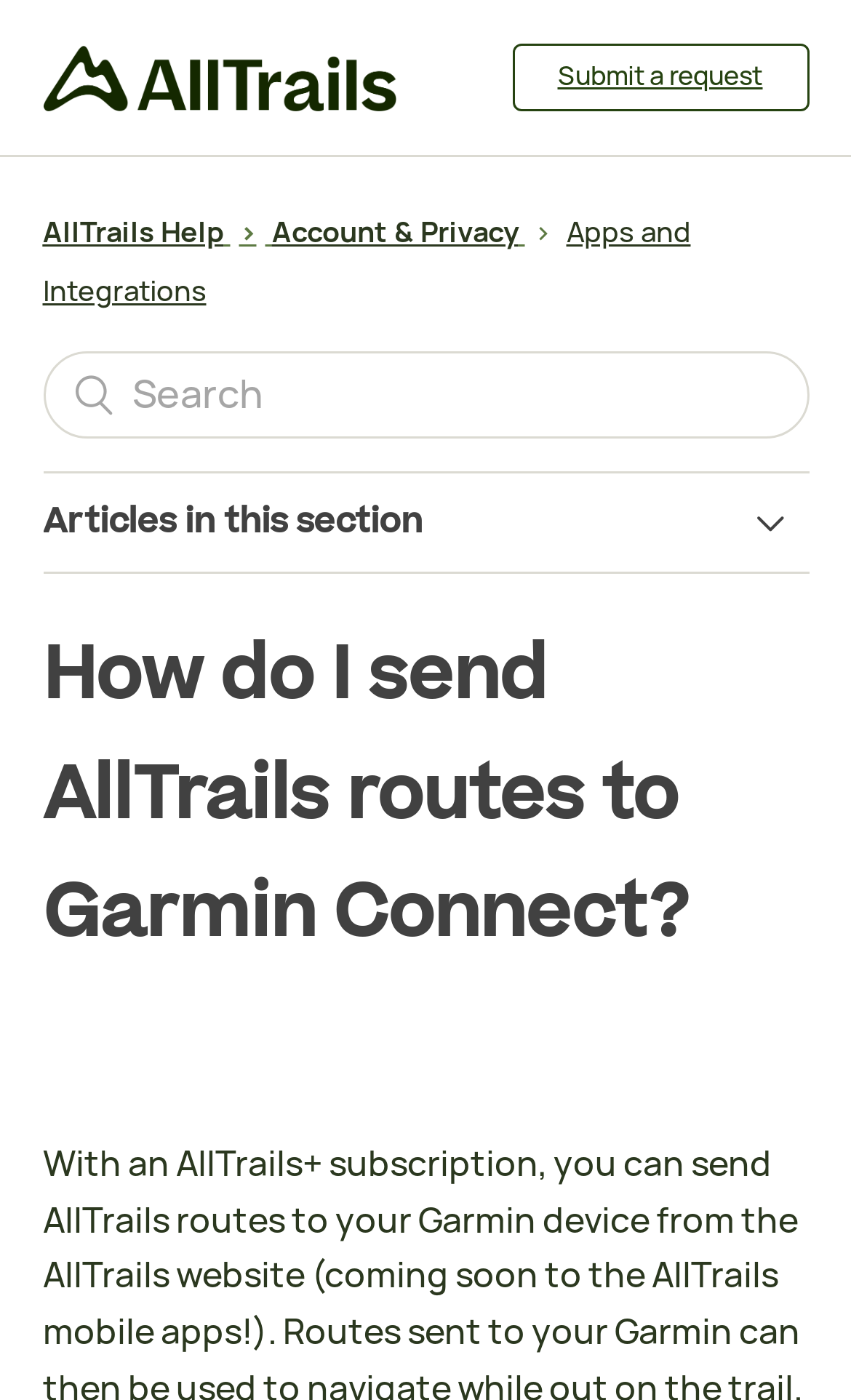What is the purpose of the search box?
Answer the question using a single word or phrase, according to the image.

To search for help articles